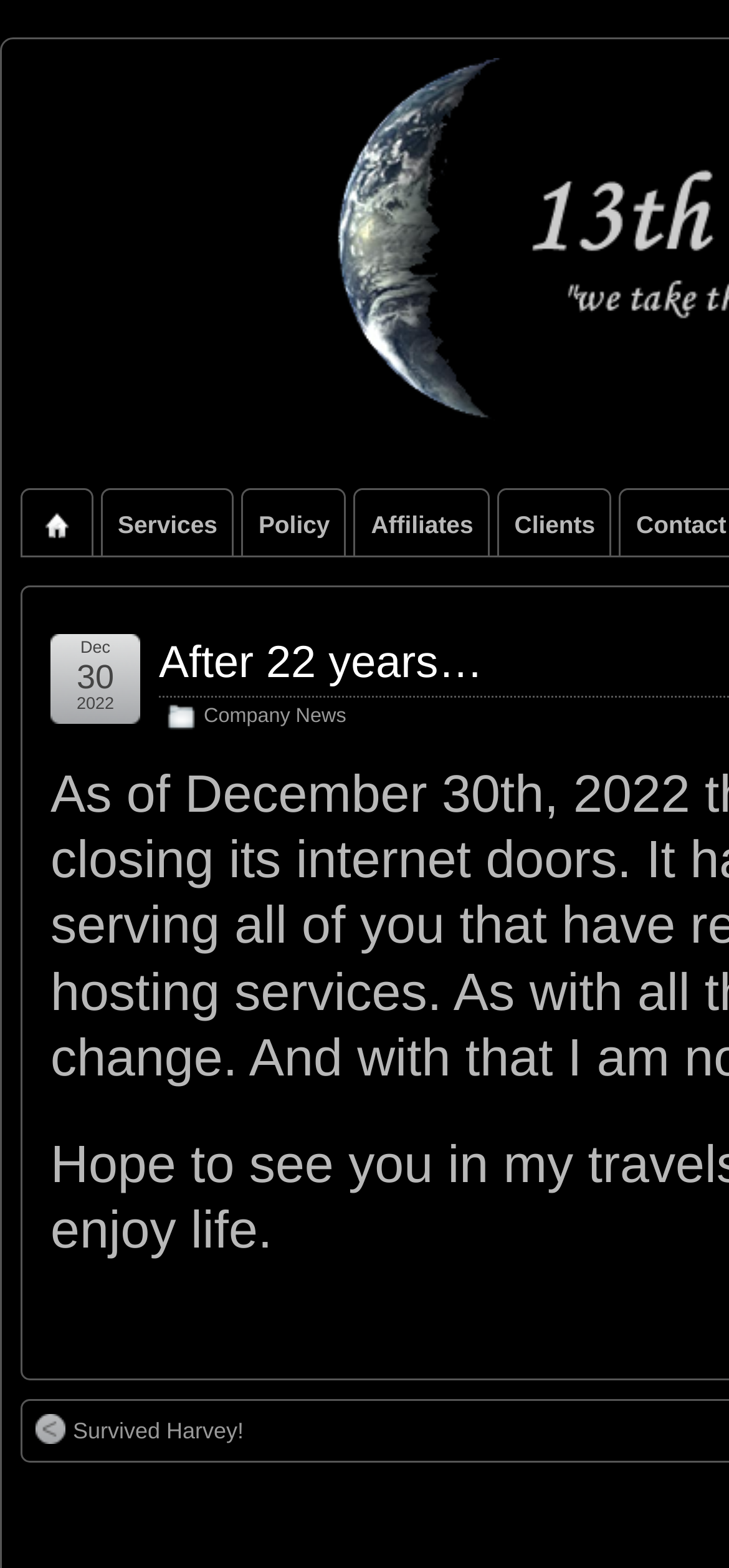Determine the bounding box coordinates of the section I need to click to execute the following instruction: "visit affiliates page". Provide the coordinates as four float numbers between 0 and 1, i.e., [left, top, right, bottom].

[0.488, 0.313, 0.67, 0.354]